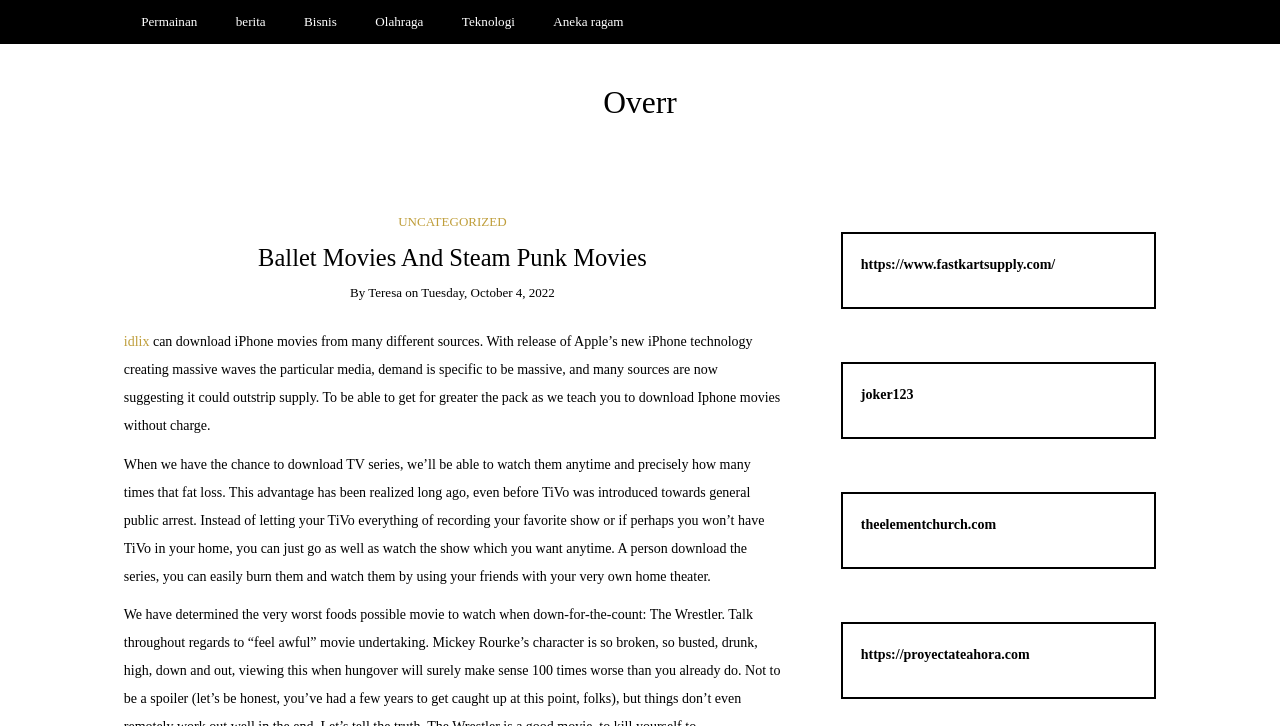Pinpoint the bounding box coordinates of the element that must be clicked to accomplish the following instruction: "Click on Permainan link". The coordinates should be in the format of four float numbers between 0 and 1, i.e., [left, top, right, bottom].

[0.097, 0.0, 0.168, 0.06]